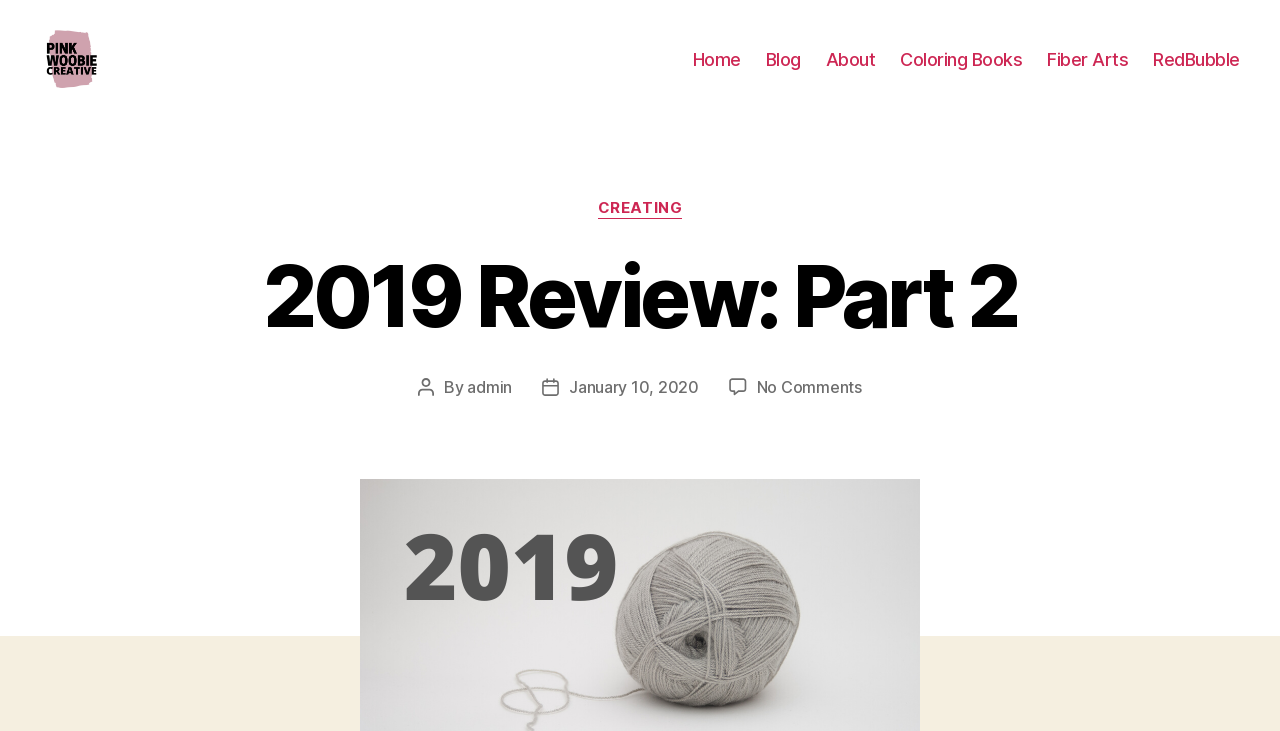Determine the primary headline of the webpage.

2019 Review: Part 2